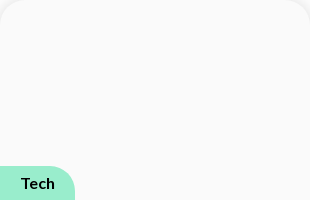Paint a vivid picture of the image with your description.

The image showcases the logo or icon associated with "Socialite AI," a tech tool designed for content conversion with a maximum limit of 500 characters per conversion and a daily cap of 503 conversions. The tool is positioned within a section highlighting various AI solutions similar to "Spikes Studio," providing users with a snapshot of its functionalities and offerings. The image captures the essence of "Socialite AI," aimed at streamlining content creation processes, appealing to professionals and creators looking to optimize their workflows effectively.